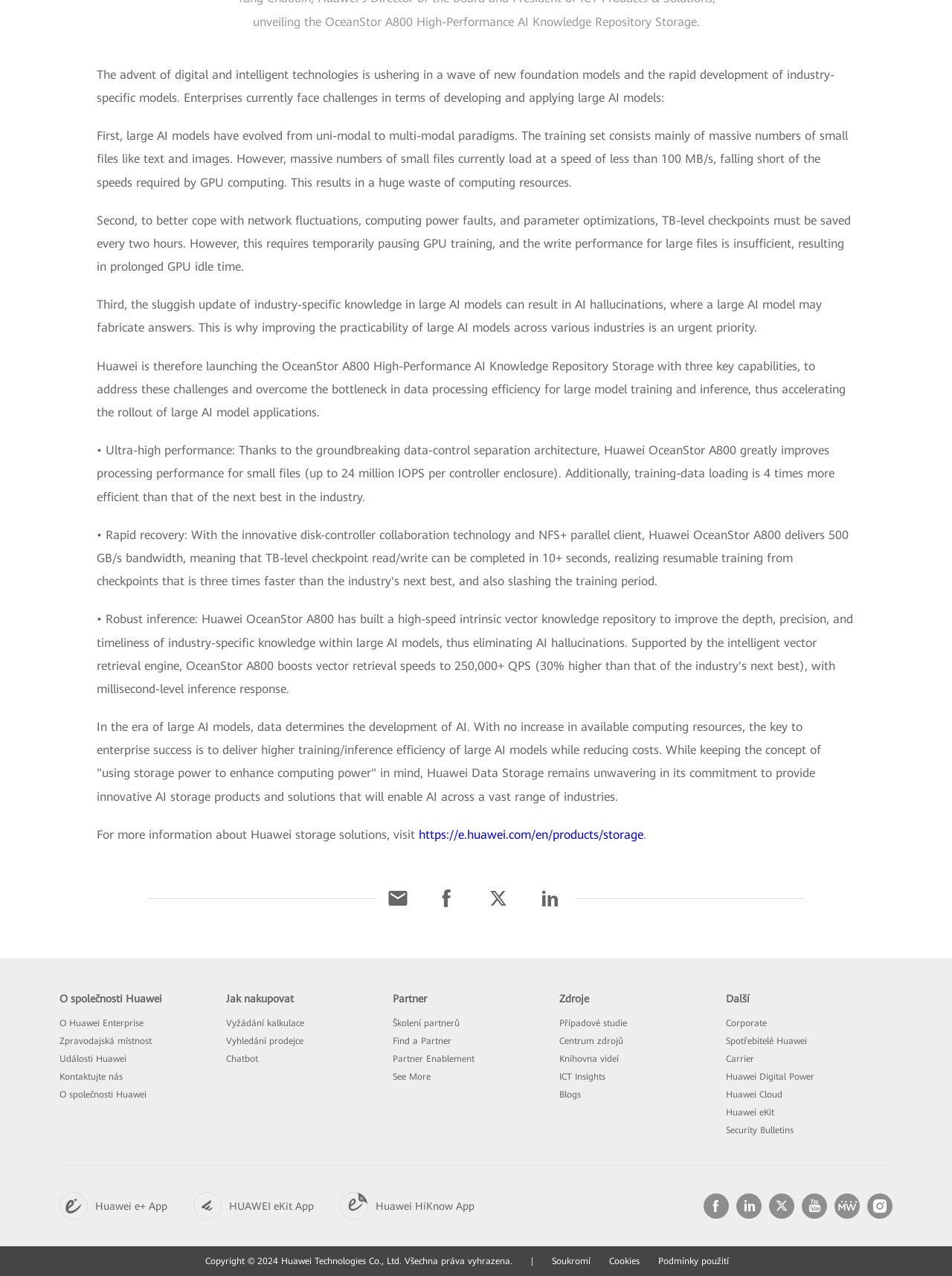Please indicate the bounding box coordinates for the clickable area to complete the following task: "Learn about Huawei Enterprise". The coordinates should be specified as four float numbers between 0 and 1, i.e., [left, top, right, bottom].

[0.062, 0.798, 0.151, 0.806]